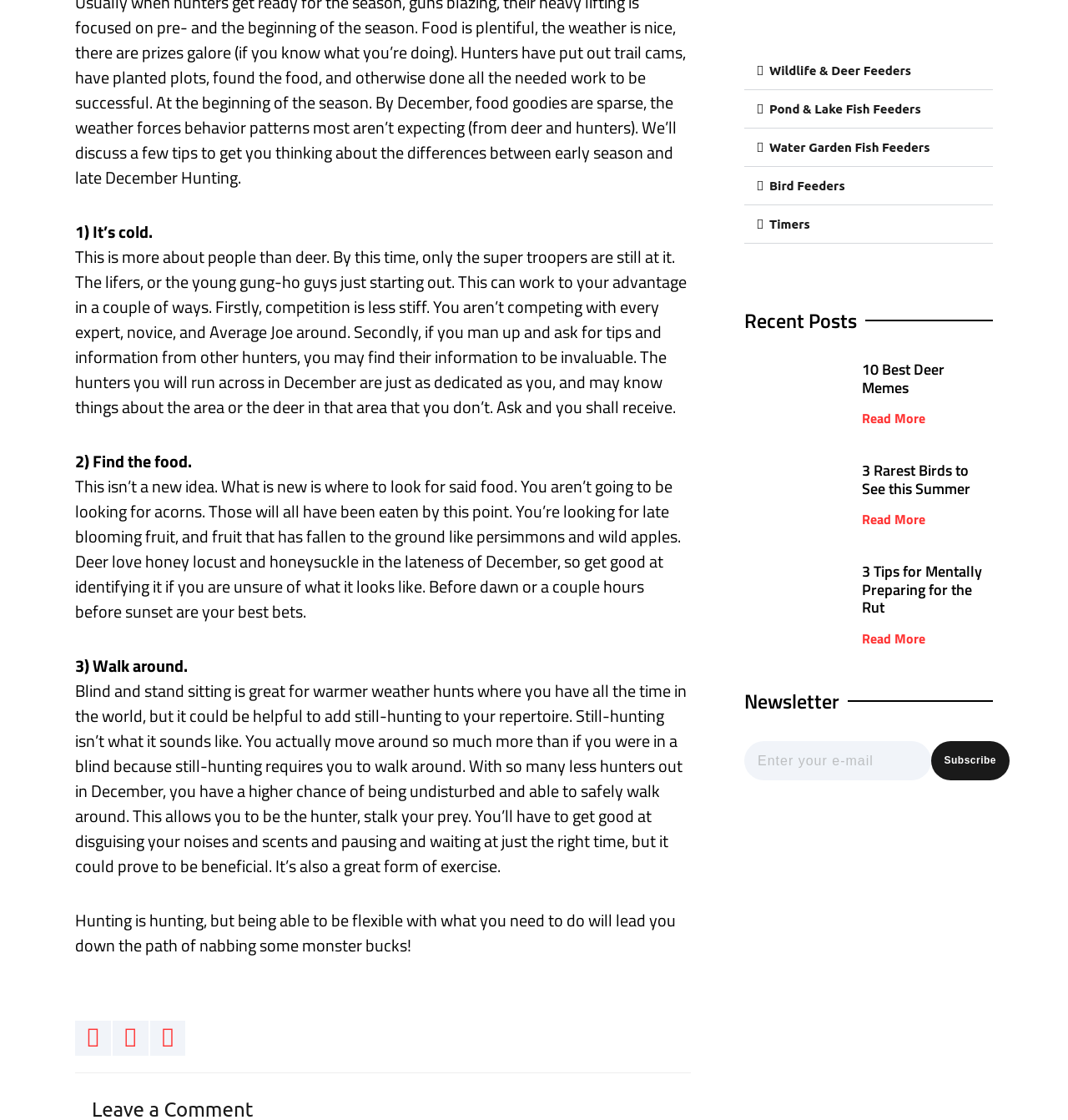Determine the bounding box coordinates of the region that needs to be clicked to achieve the task: "Click on Bird Feeders".

[0.72, 0.16, 0.791, 0.172]